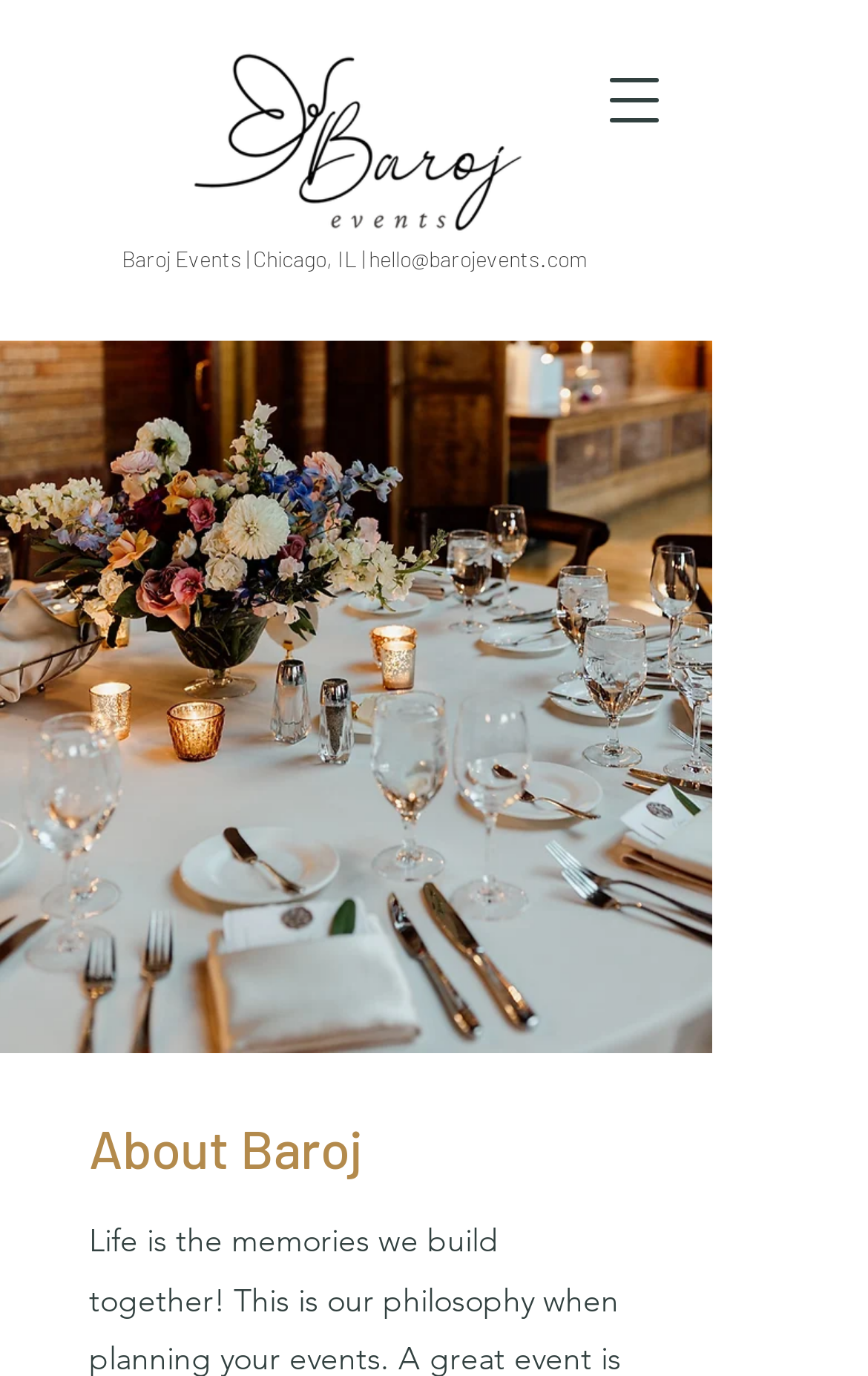How many images are on the webpage? From the image, respond with a single word or brief phrase.

2